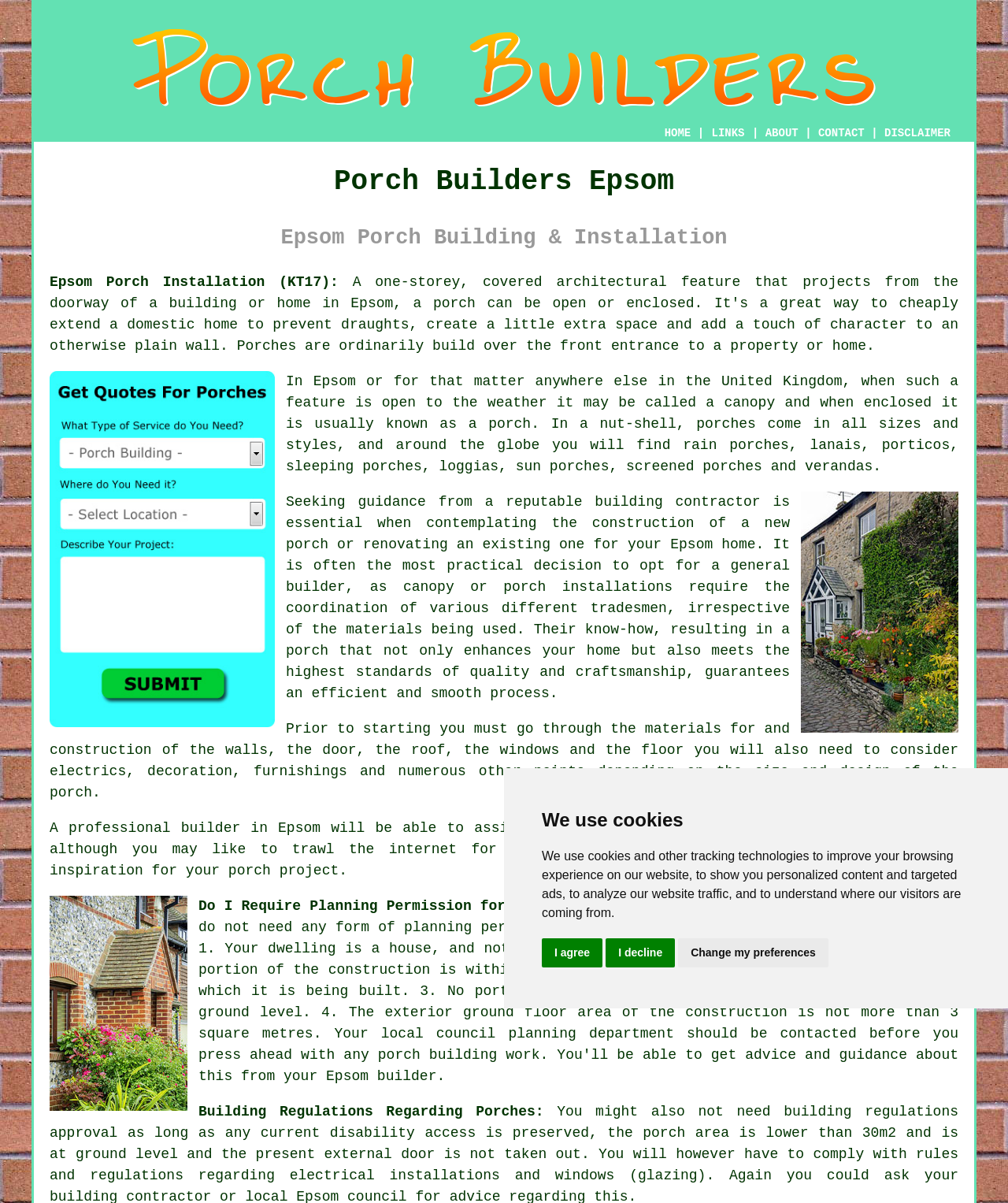What is the role of a general builder in porch construction?
Based on the image, provide your answer in one word or phrase.

Coordination